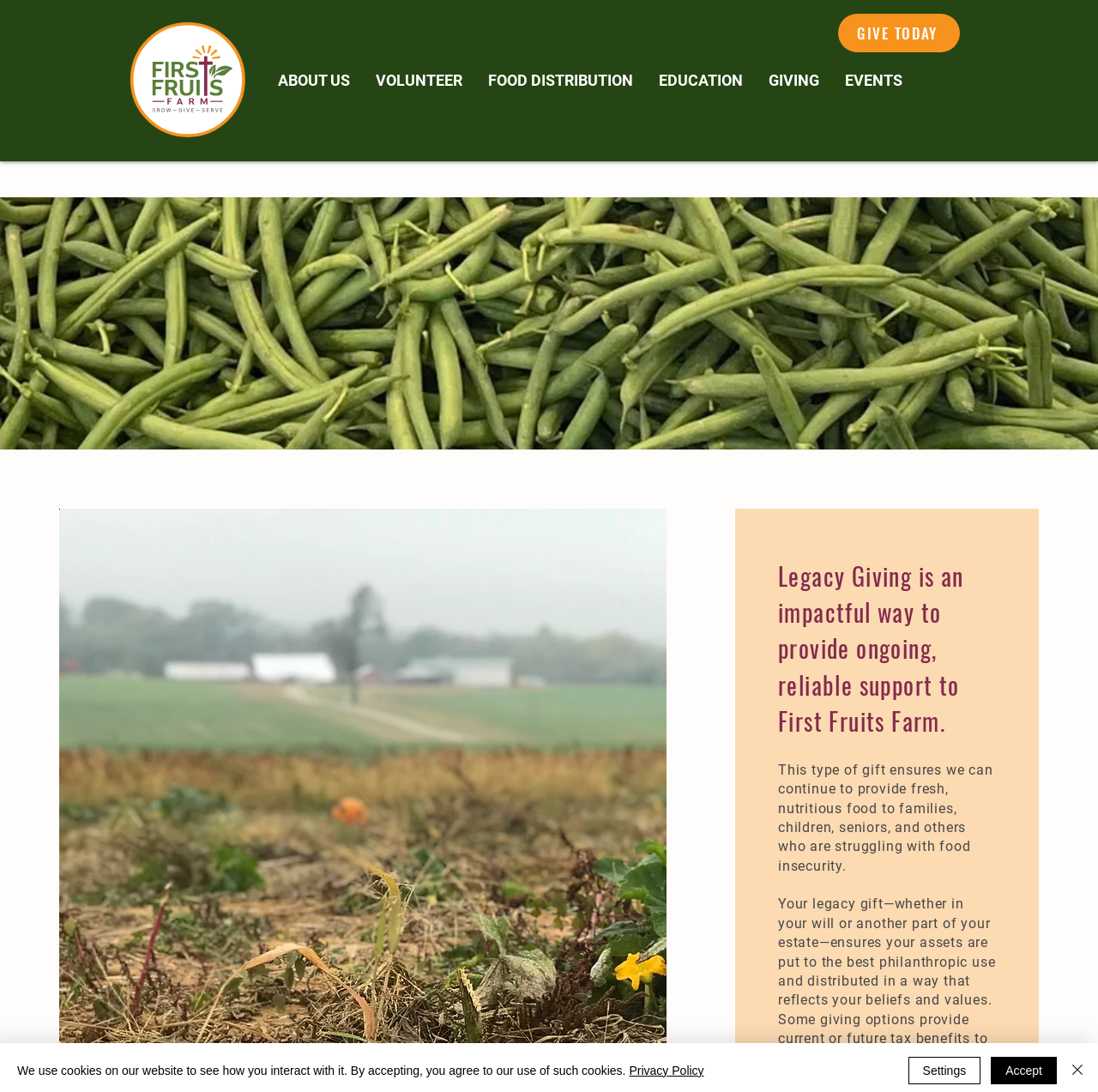Determine the bounding box coordinates of the region I should click to achieve the following instruction: "Navigate to ABOUT US". Ensure the bounding box coordinates are four float numbers between 0 and 1, i.e., [left, top, right, bottom].

[0.241, 0.058, 0.33, 0.09]